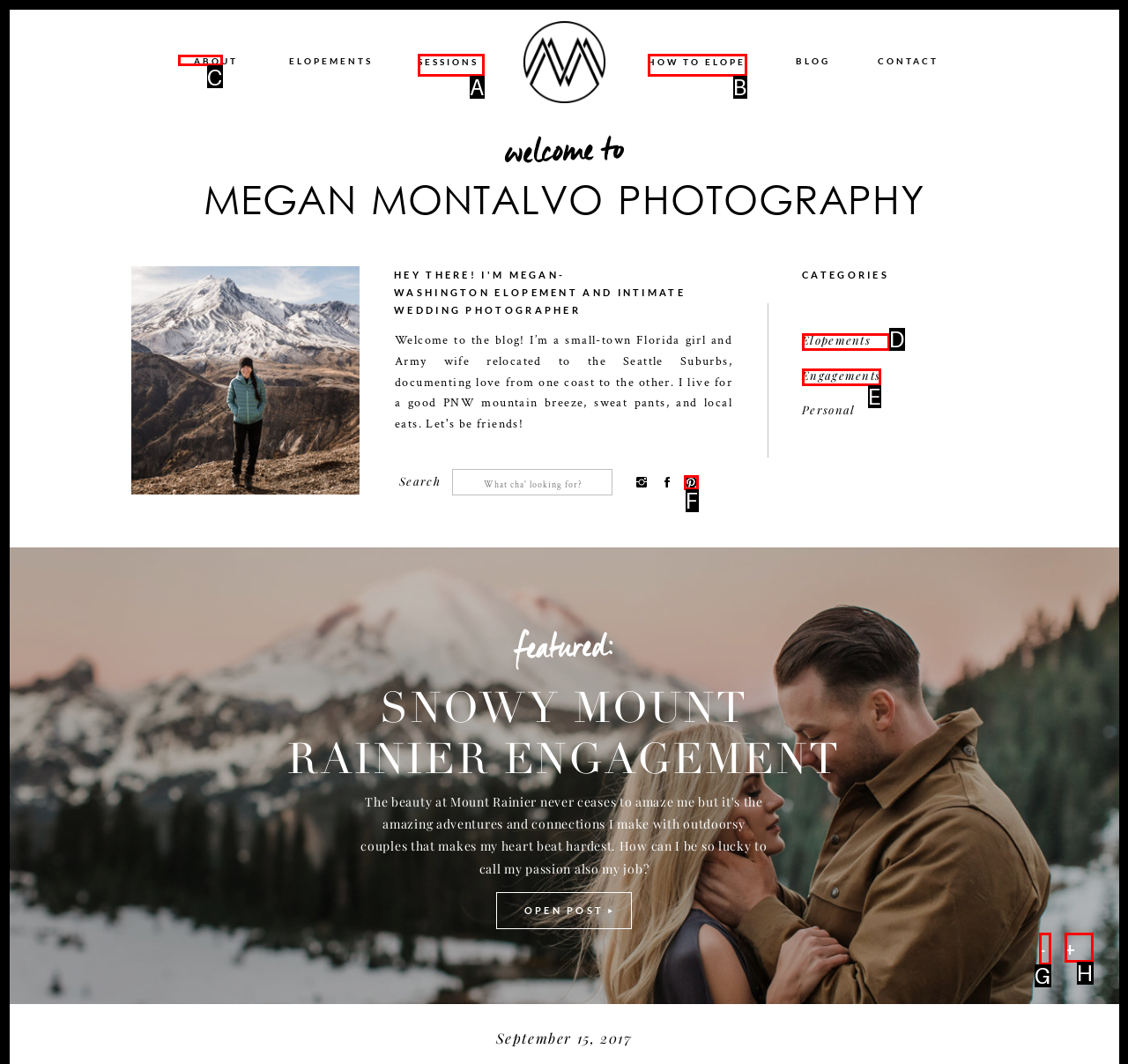What option should you select to complete this task: Read about the photographer? Indicate your answer by providing the letter only.

C